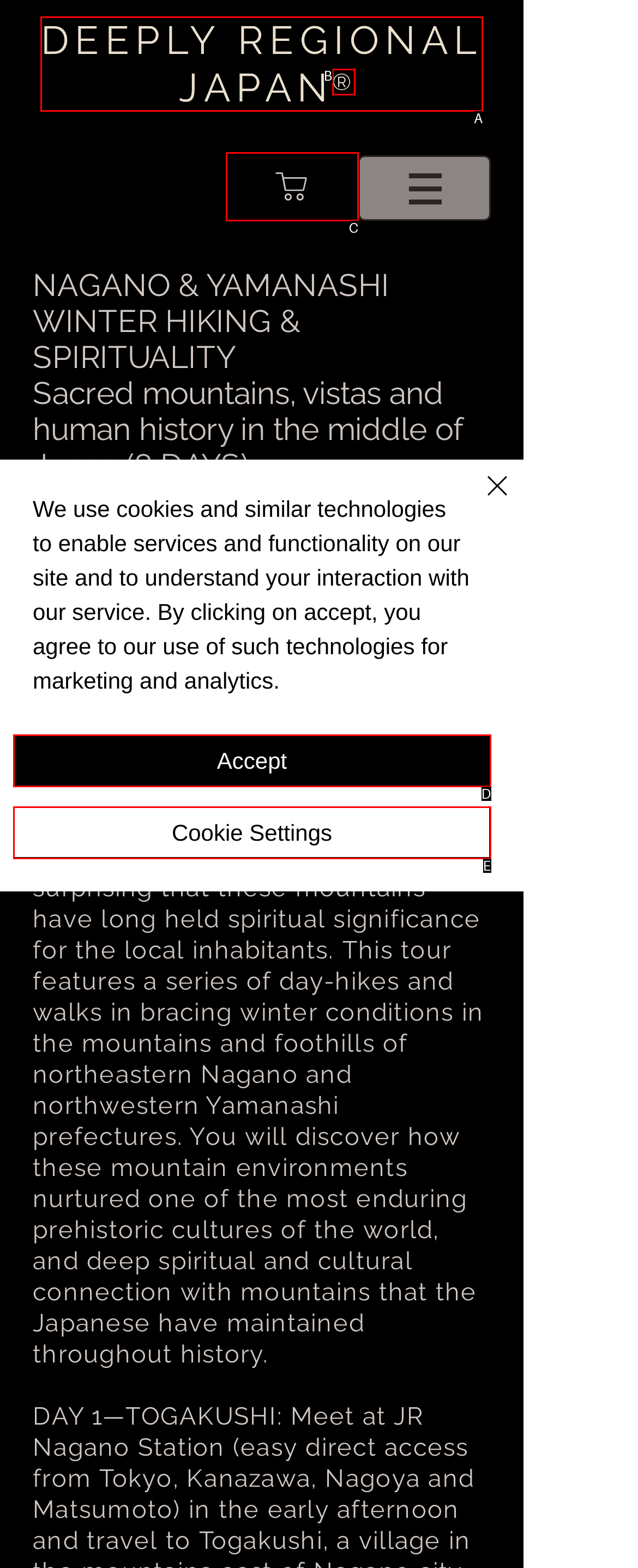Select the HTML element that best fits the description: Cookie Settings
Respond with the letter of the correct option from the choices given.

E